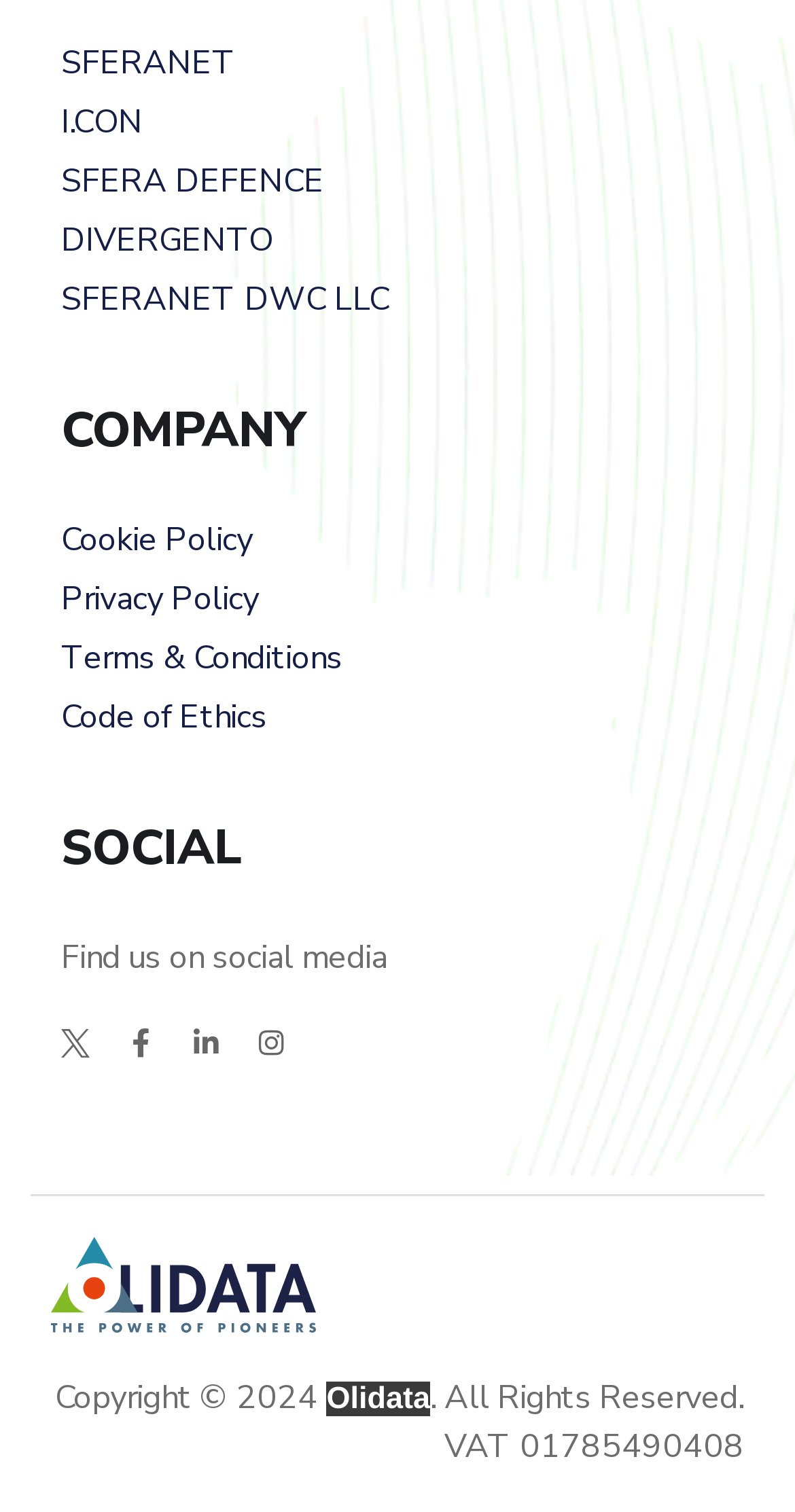Determine the bounding box coordinates of the clickable element to complete this instruction: "Find us on social media". Provide the coordinates in the format of four float numbers between 0 and 1, [left, top, right, bottom].

[0.077, 0.618, 0.487, 0.648]